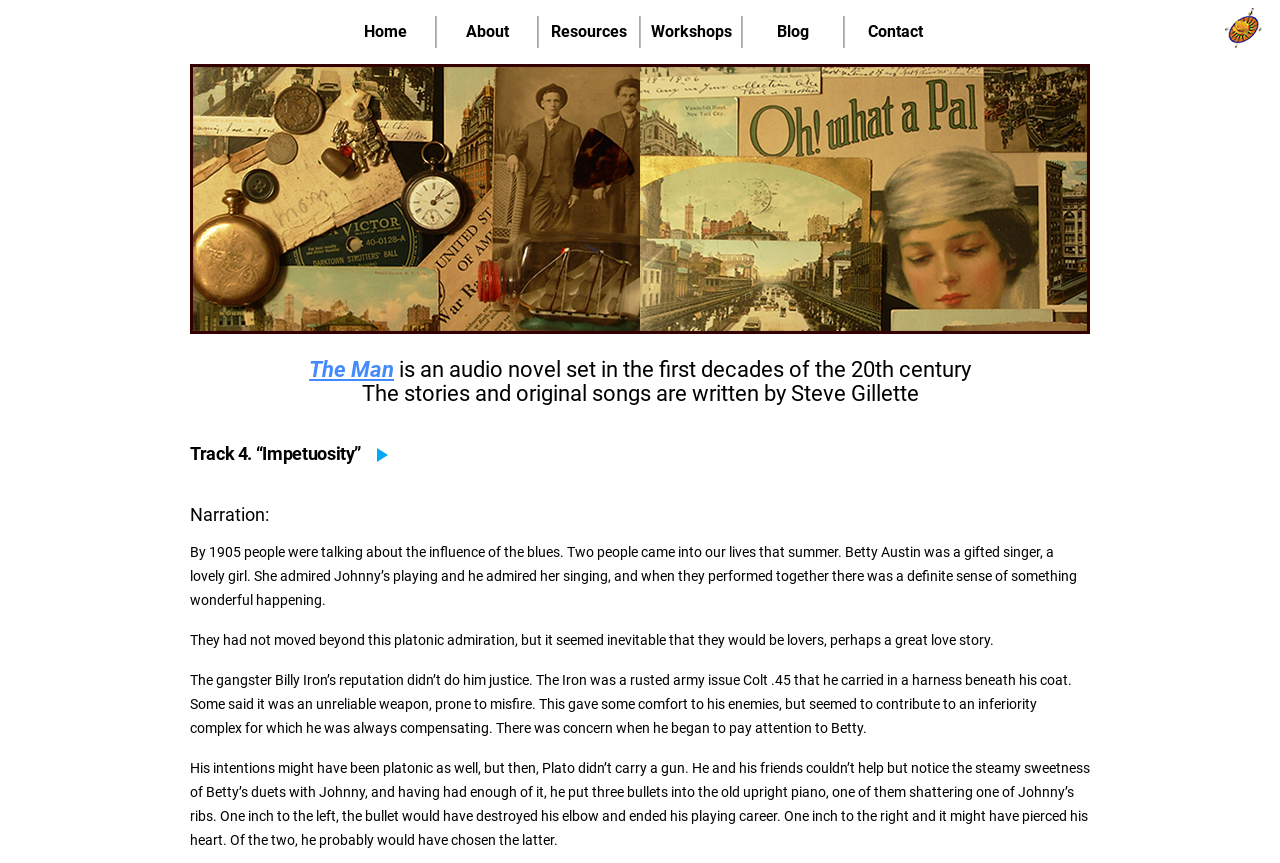Analyze the image and provide a detailed answer to the question: What is the name of the audio novel?

I found the answer by looking at the image with the description 'The Man header' and the link with the text 'The Man'. This suggests that 'The Man' is the title of an audio novel.